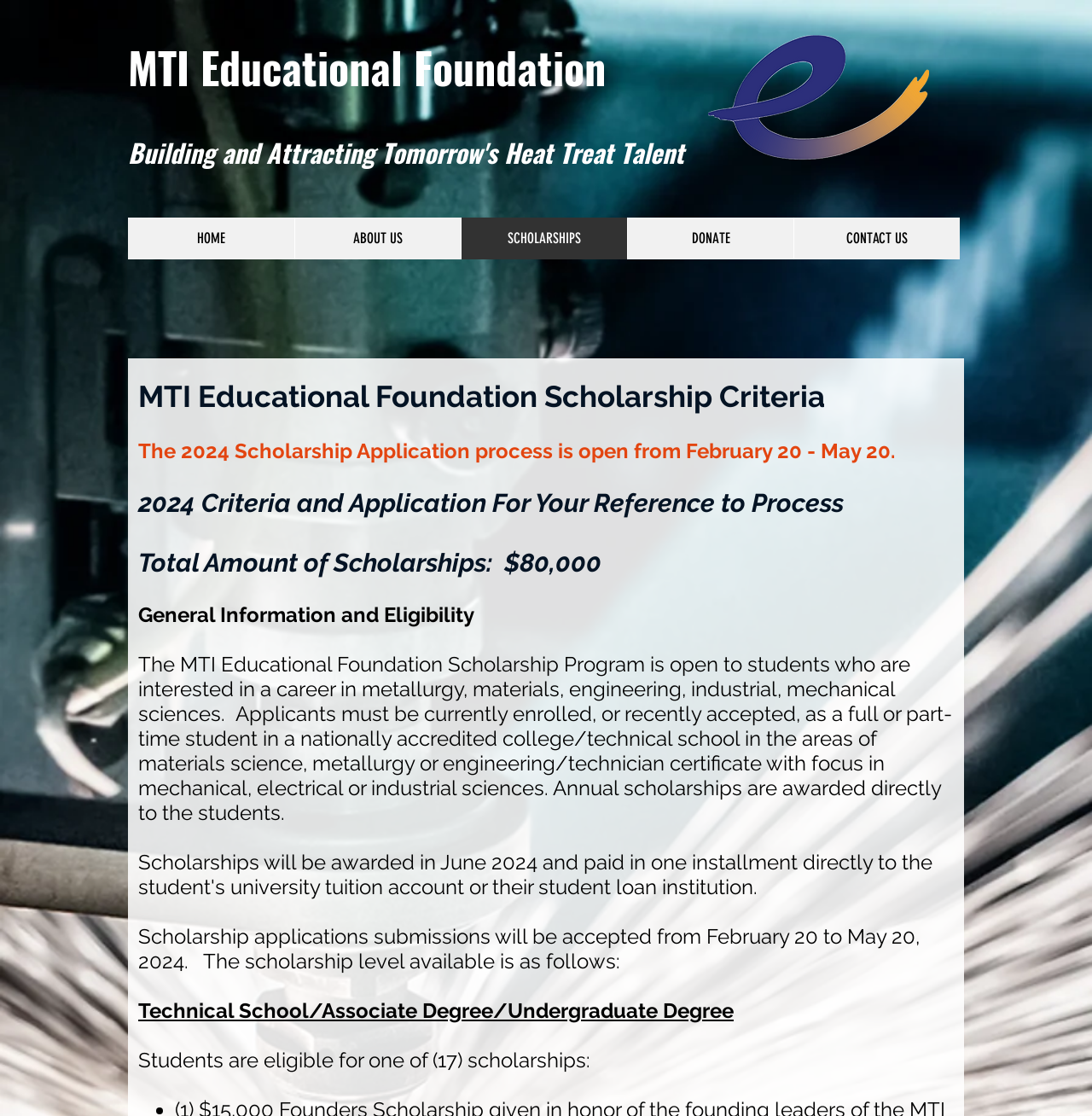Given the following UI element description: "MTI Educational Foundation", find the bounding box coordinates in the webpage screenshot.

[0.117, 0.031, 0.555, 0.088]